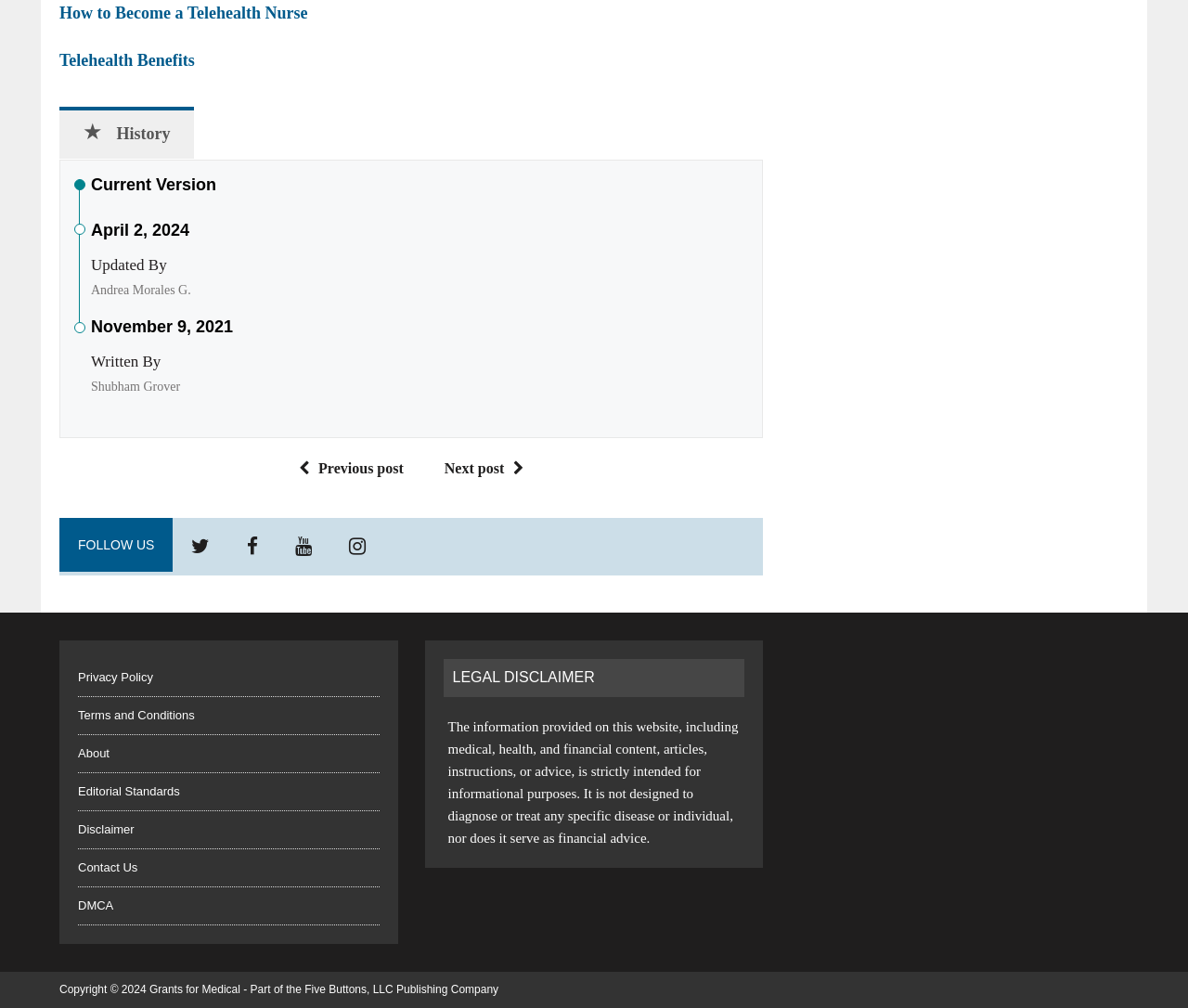Using details from the image, please answer the following question comprehensively:
What is the purpose of the website?

I inferred the purpose of the website by reading the legal disclaimer which states that the website is intended for informational purposes only, and it does not provide medical or financial advice.